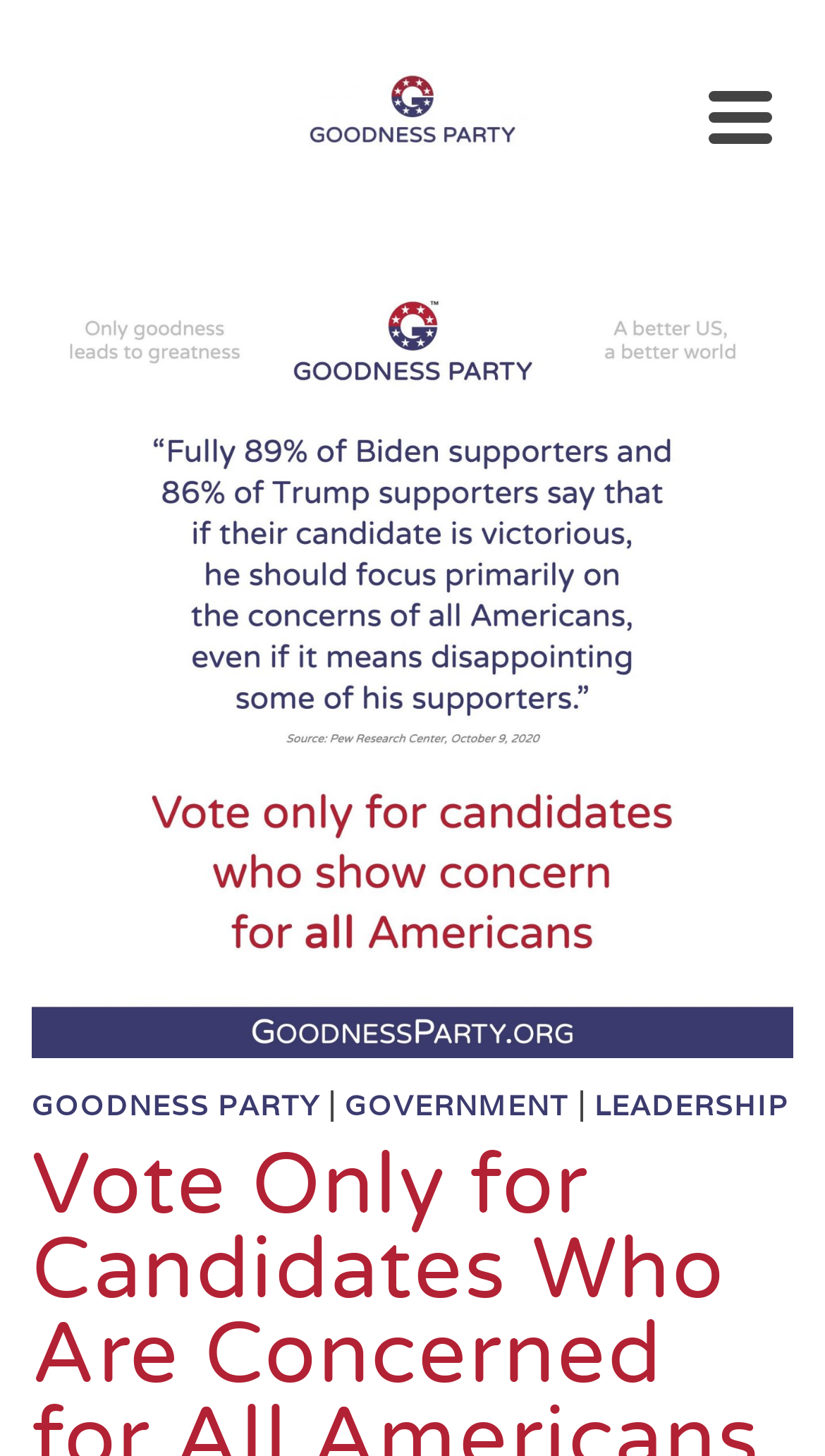Based on the image, give a detailed response to the question: Is there an image on the webpage?

There are two image elements on the webpage. One is located at the top of the webpage with the text 'Goodness Party', and the other is under the 'Navigation' button with the text 'Goodness Party Vote Only for Candidates Who Show Concern for All Americans'.